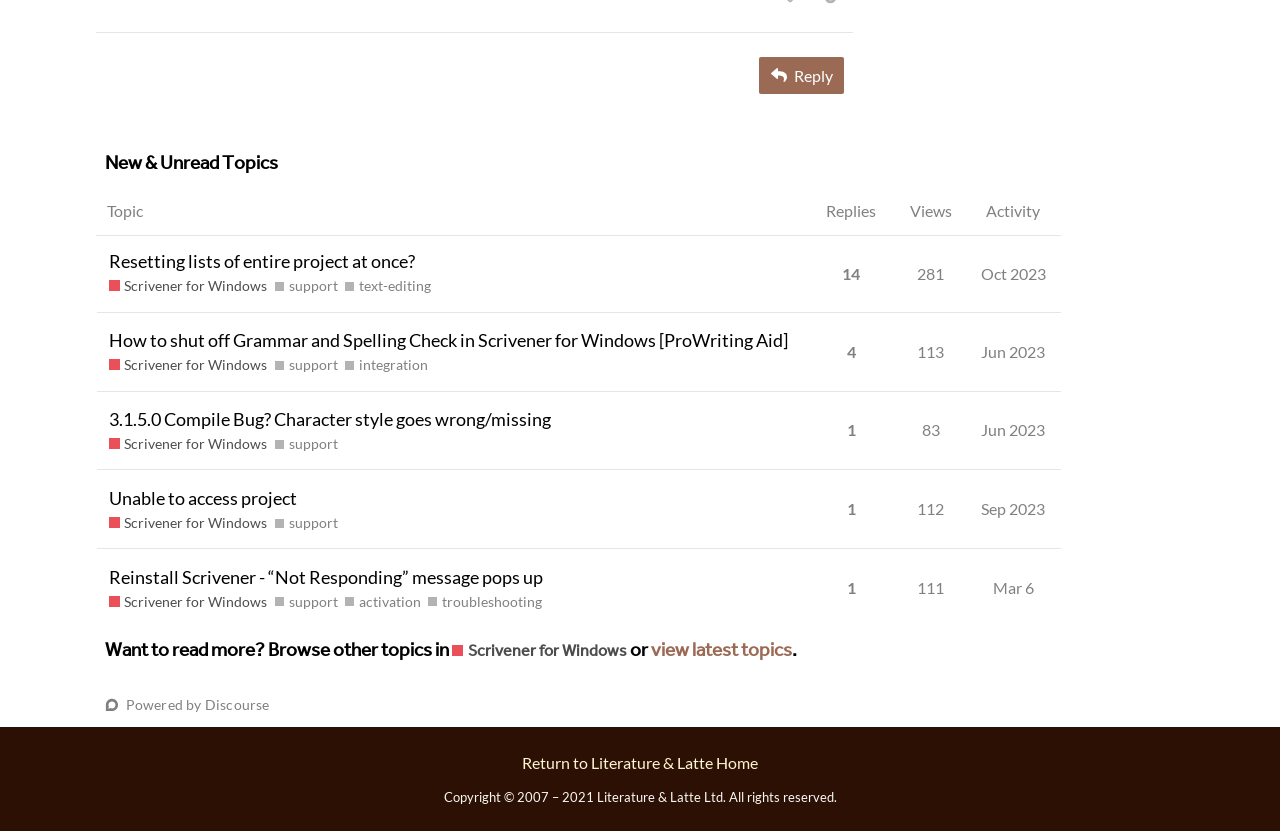Locate the bounding box coordinates of the clickable area to execute the instruction: "View topic 'Resetting lists of entire project at once?'". Provide the coordinates as four float numbers between 0 and 1, represented as [left, top, right, bottom].

[0.075, 0.299, 0.634, 0.376]